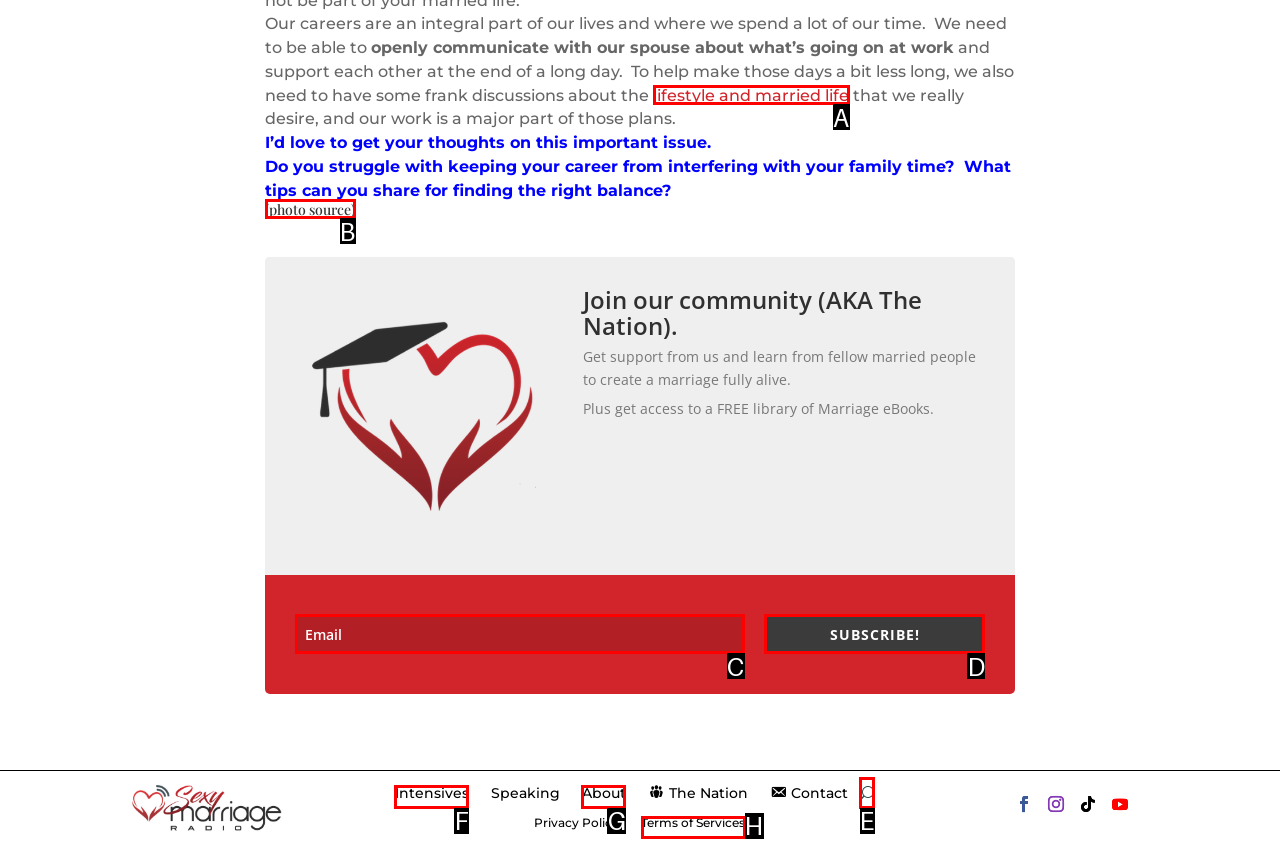Tell me which one HTML element best matches the description: Terms of Services
Answer with the option's letter from the given choices directly.

H